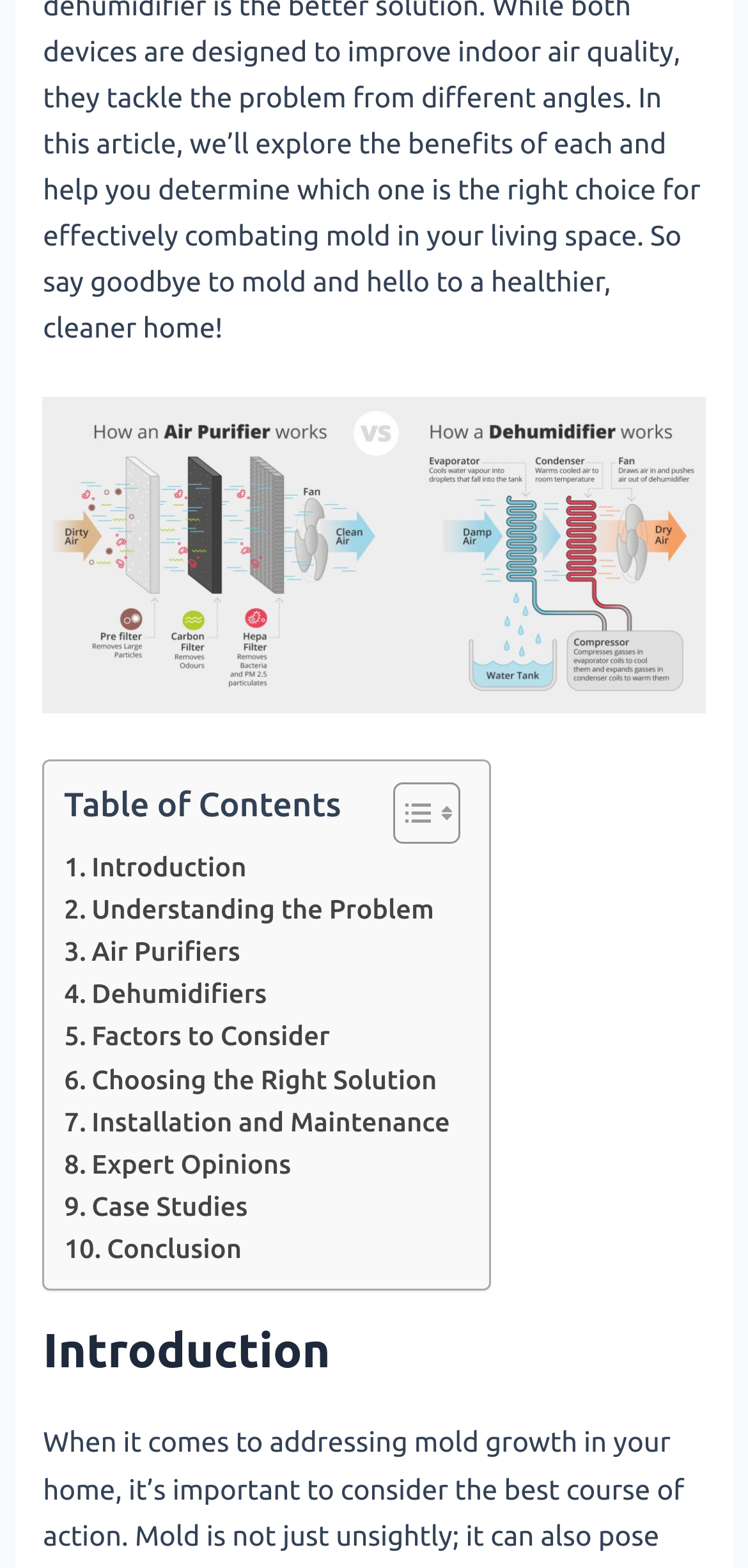Provide the bounding box coordinates for the UI element described in this sentence: "Toggle". The coordinates should be four float values between 0 and 1, i.e., [left, top, right, bottom].

[0.486, 0.497, 0.601, 0.539]